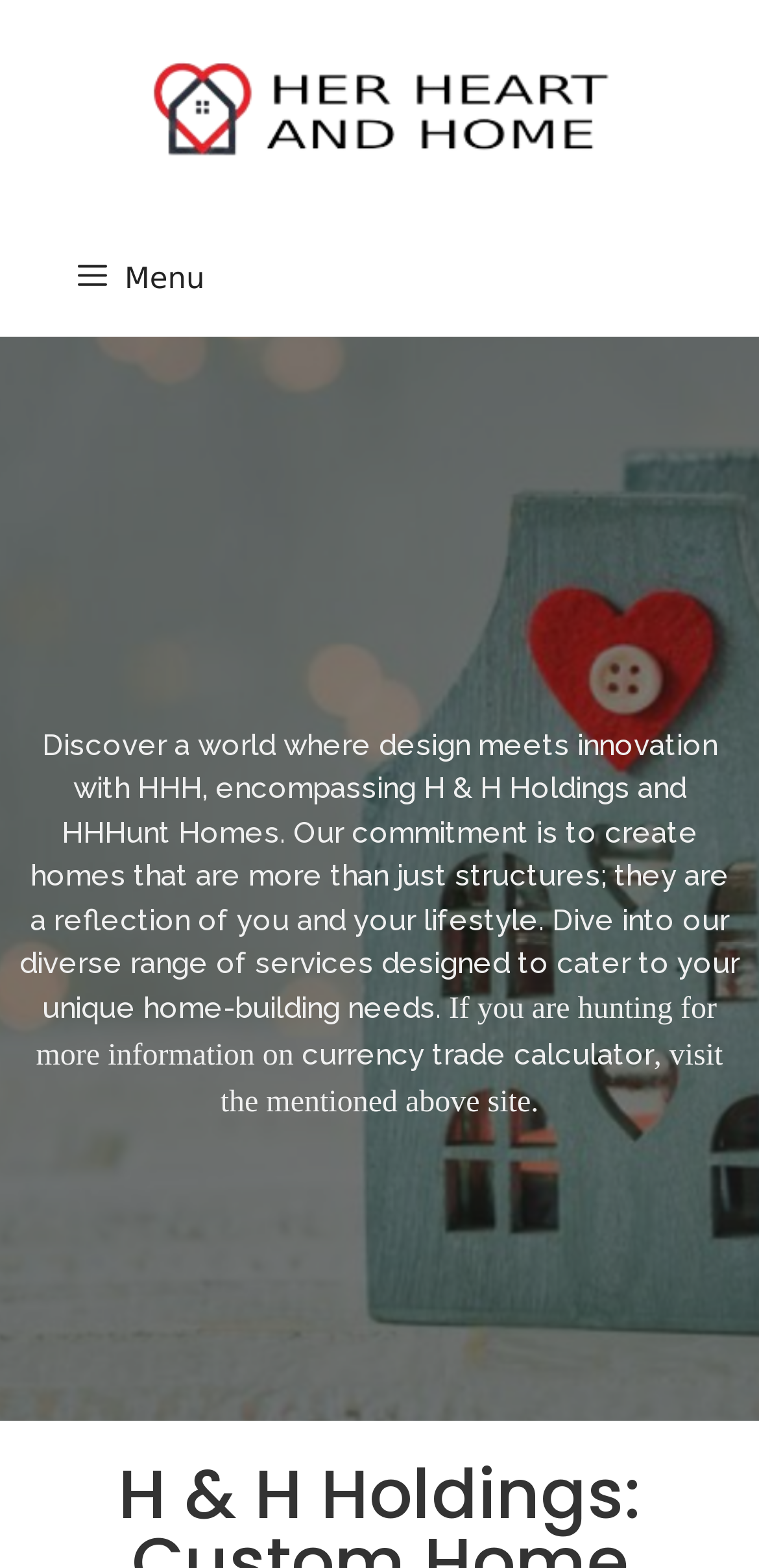What is the focus of HHH's services?
Answer the question with just one word or phrase using the image.

Home-building needs